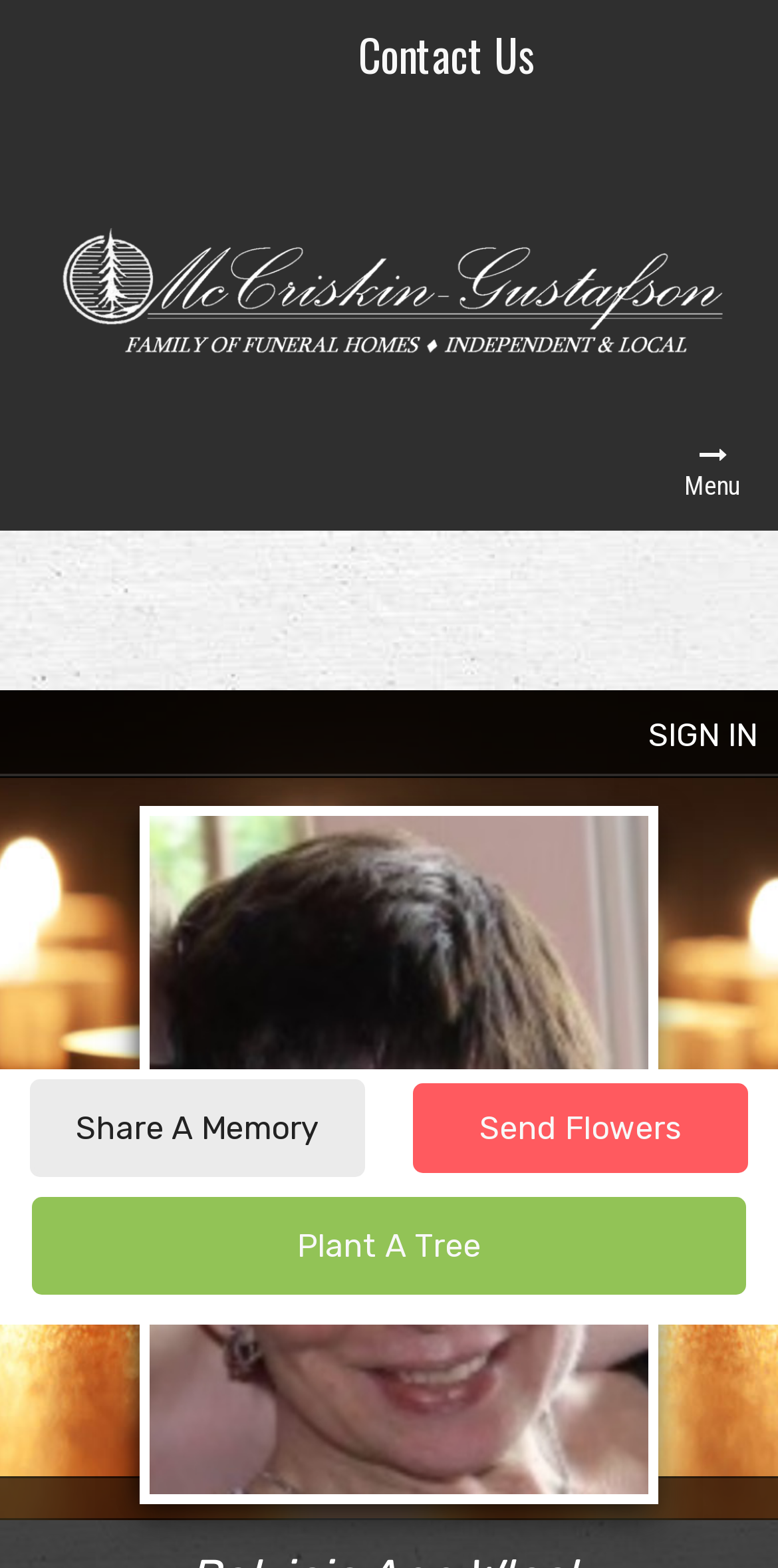Extract the primary heading text from the webpage.

Obituary Of Patricia Ann Wlock